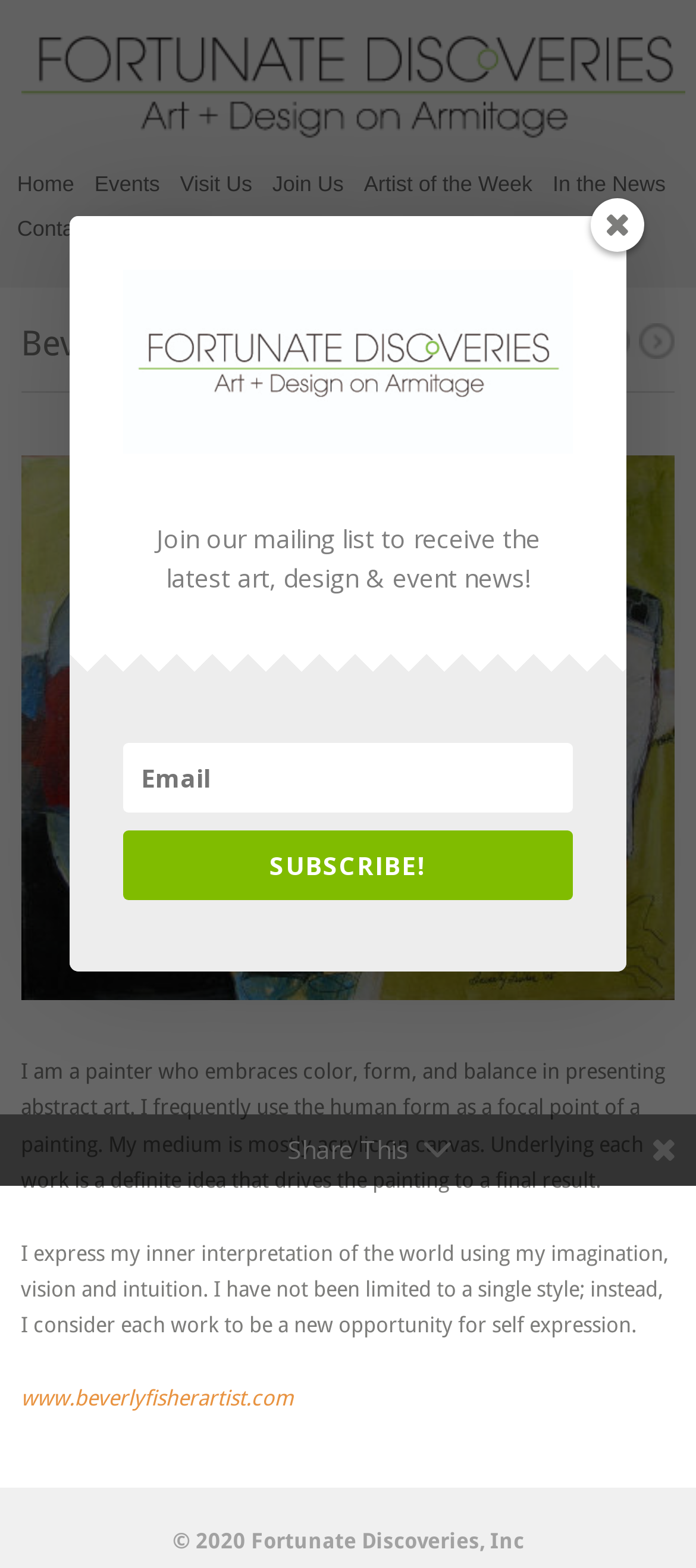What is the purpose of the textbox?
Using the image as a reference, answer the question in detail.

The textbox is located below the StaticText element 'Join our mailing list to receive the latest art, design & event news!' and is accompanied by a button 'SUBSCRIBE!'. This suggests that the purpose of the textbox is to enter an email address to join the mailing list.